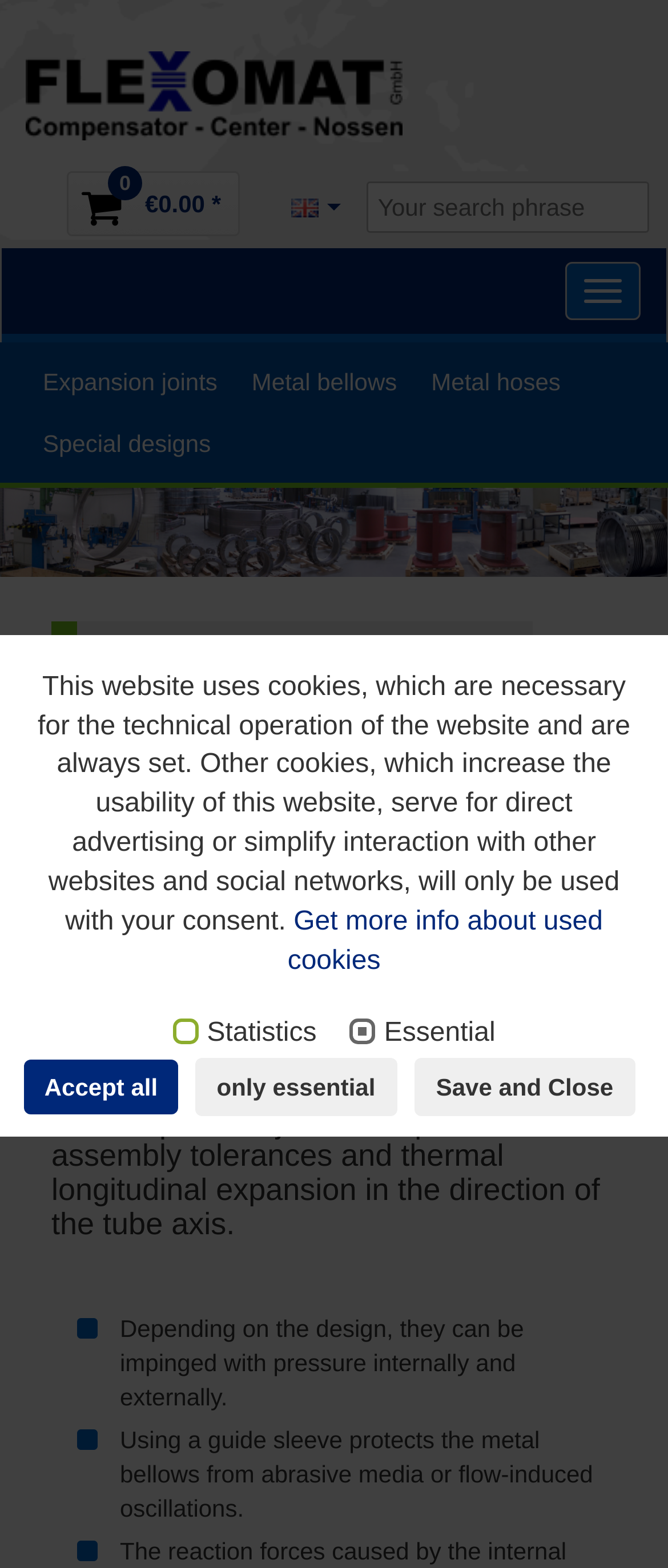Please study the image and answer the question comprehensively:
How many links are there in the navigation menu?

I counted the links in the navigation menu and found four links: 'Flexomat GmbH', 'Products', 'Expansion joints', and 'Metal bellows'.